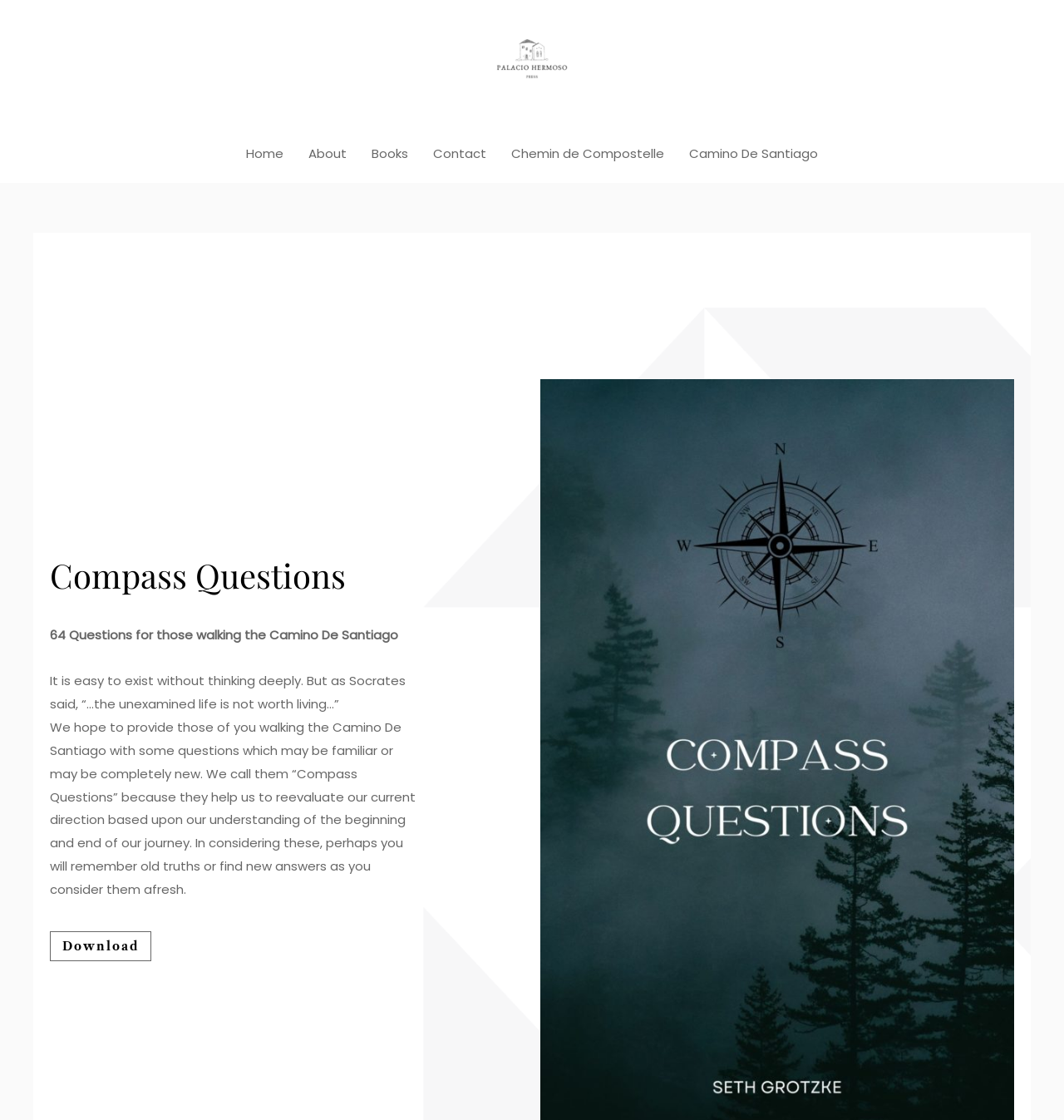Locate the bounding box coordinates of the clickable region to complete the following instruction: "Download the Compass Questions."

[0.047, 0.831, 0.142, 0.858]